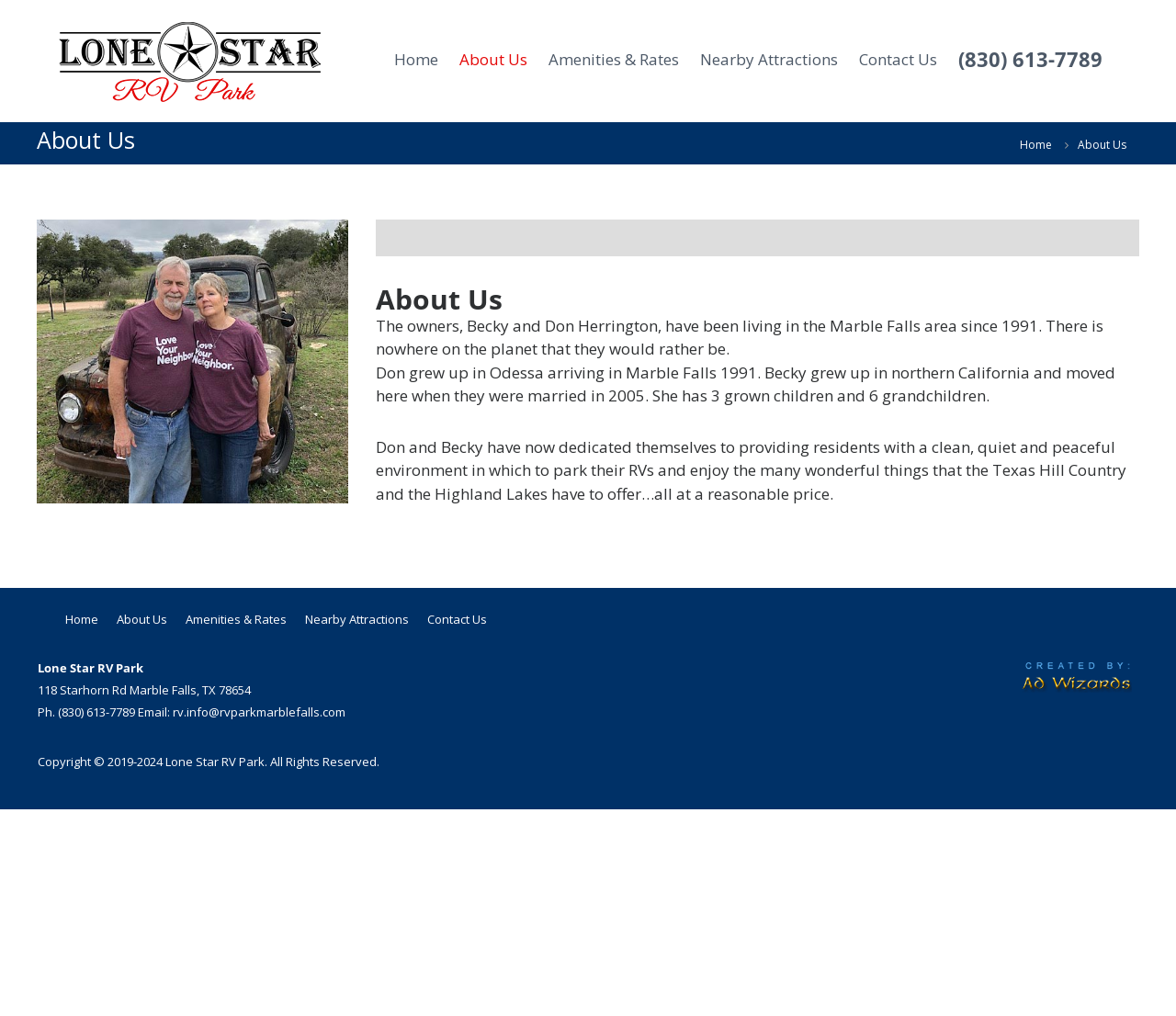Can you show the bounding box coordinates of the region to click on to complete the task described in the instruction: "Call the phone number"?

[0.815, 0.044, 0.938, 0.071]